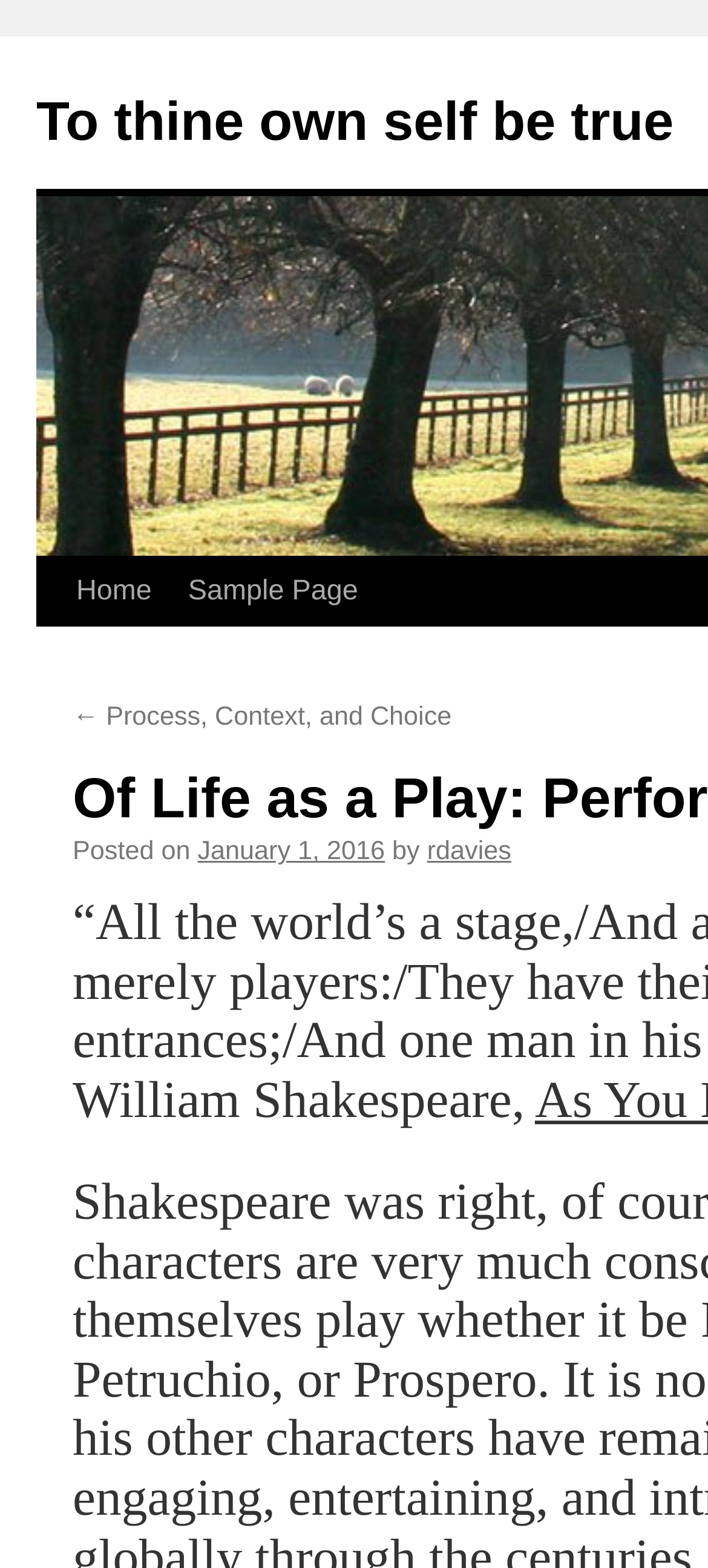Please find the bounding box coordinates of the section that needs to be clicked to achieve this instruction: "go back to previous page".

[0.103, 0.448, 0.638, 0.467]